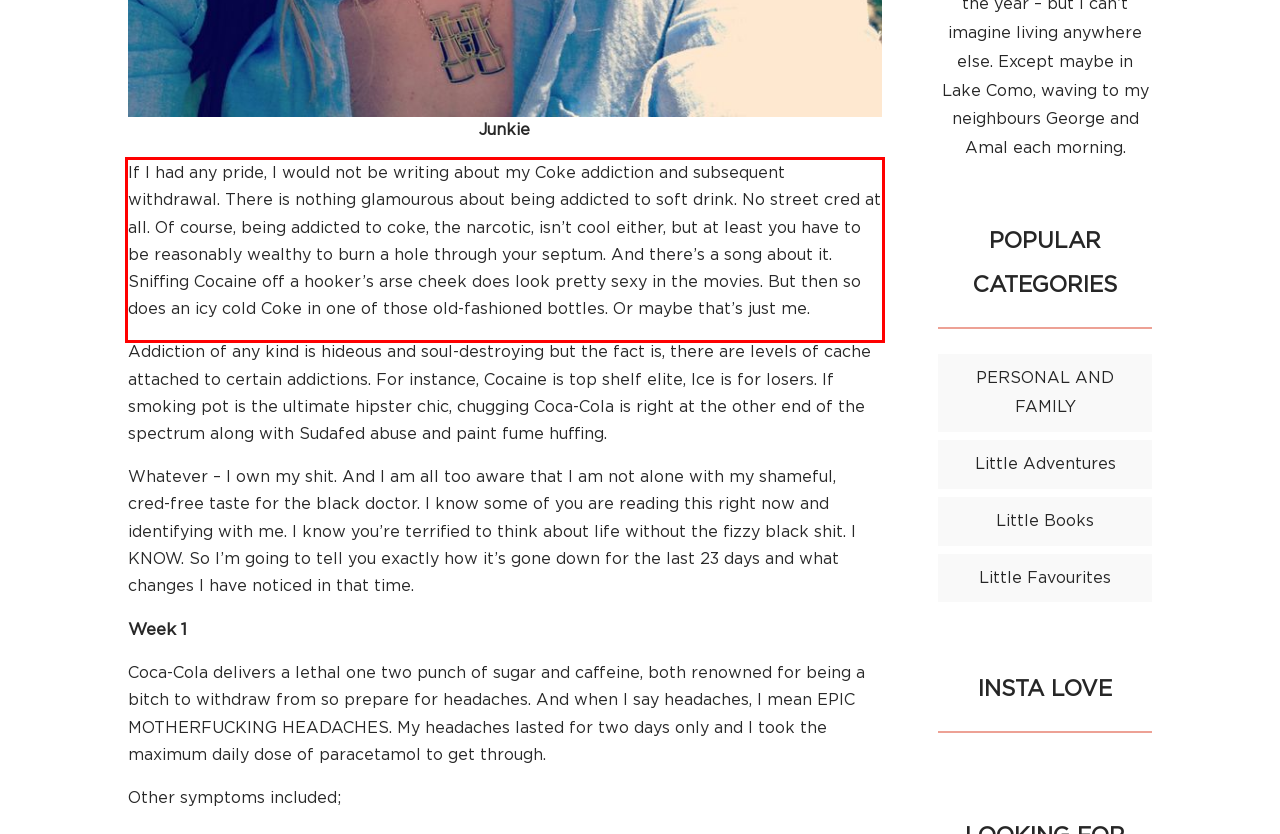Within the screenshot of the webpage, there is a red rectangle. Please recognize and generate the text content inside this red bounding box.

If I had any pride, I would not be writing about my Coke addiction and subsequent withdrawal. There is nothing glamourous about being addicted to soft drink. No street cred at all. Of course, being addicted to coke, the narcotic, isn’t cool either, but at least you have to be reasonably wealthy to burn a hole through your septum. And there’s a song about it. Sniffing Cocaine off a hooker’s arse cheek does look pretty sexy in the movies. But then so does an icy cold Coke in one of those old-fashioned bottles. Or maybe that’s just me.